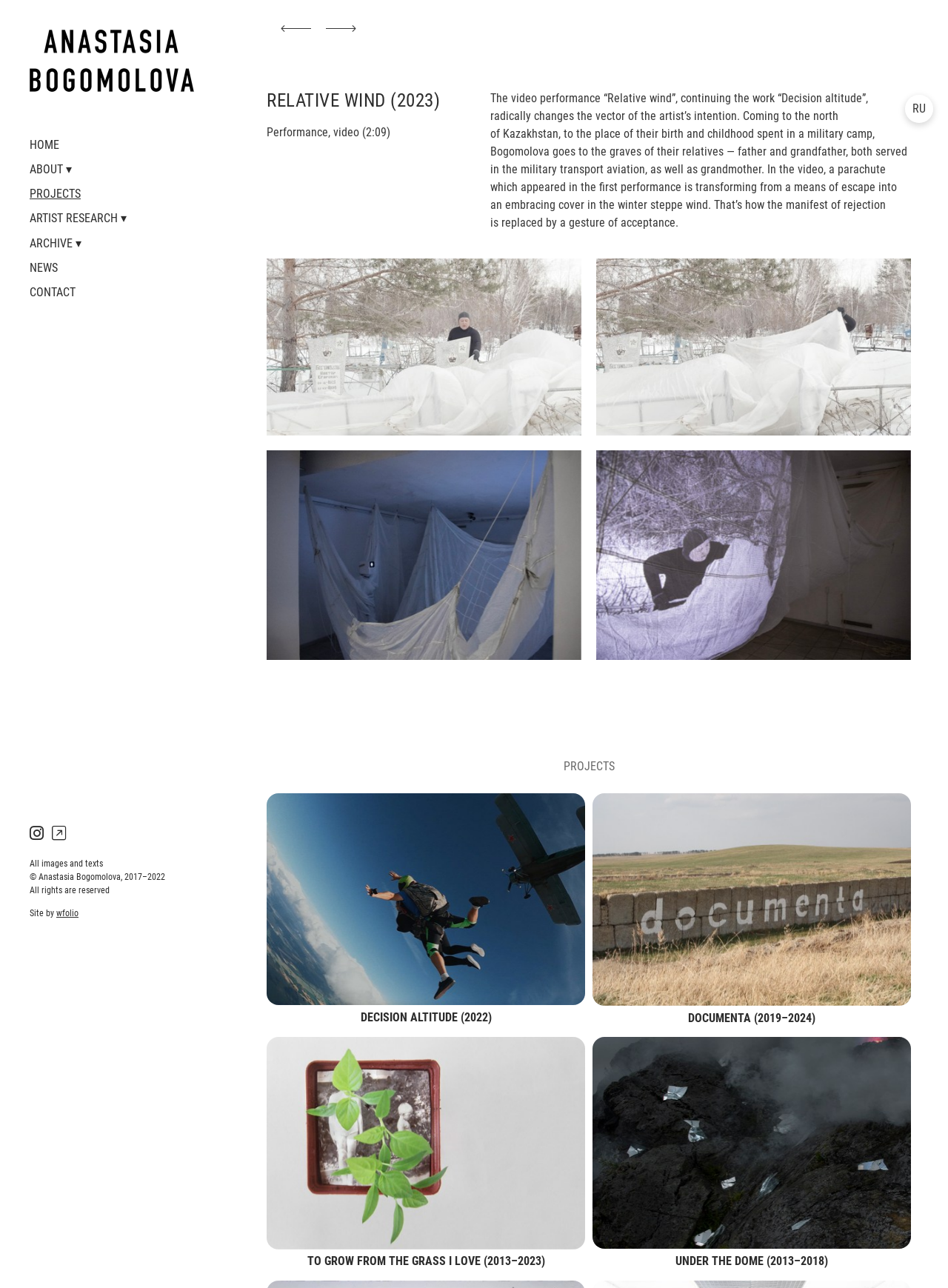Analyze the image and provide a detailed answer to the question: What is the name of the artist?

I found the answer by looking at the top navigation bar, where it says 'Anastasia Bogomolova | Artist'. This suggests that the website is about the artist Anastasia Bogomolova.